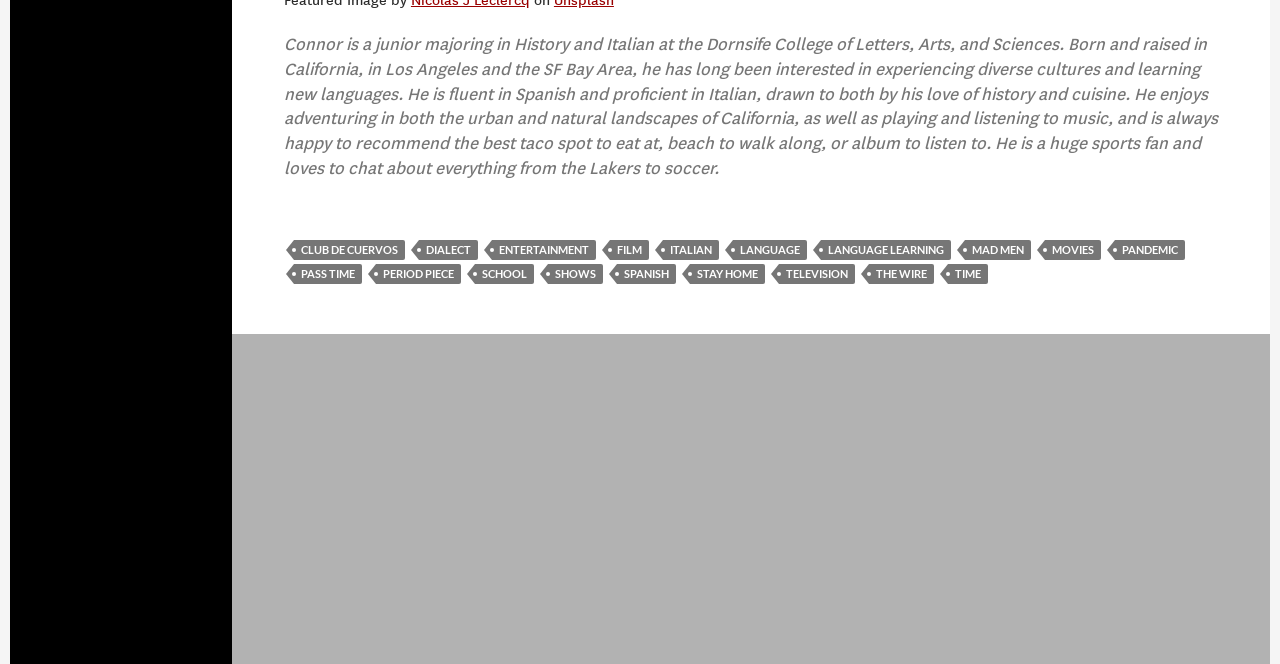Respond with a single word or phrase to the following question:
What is Connor's major?

History and Italian